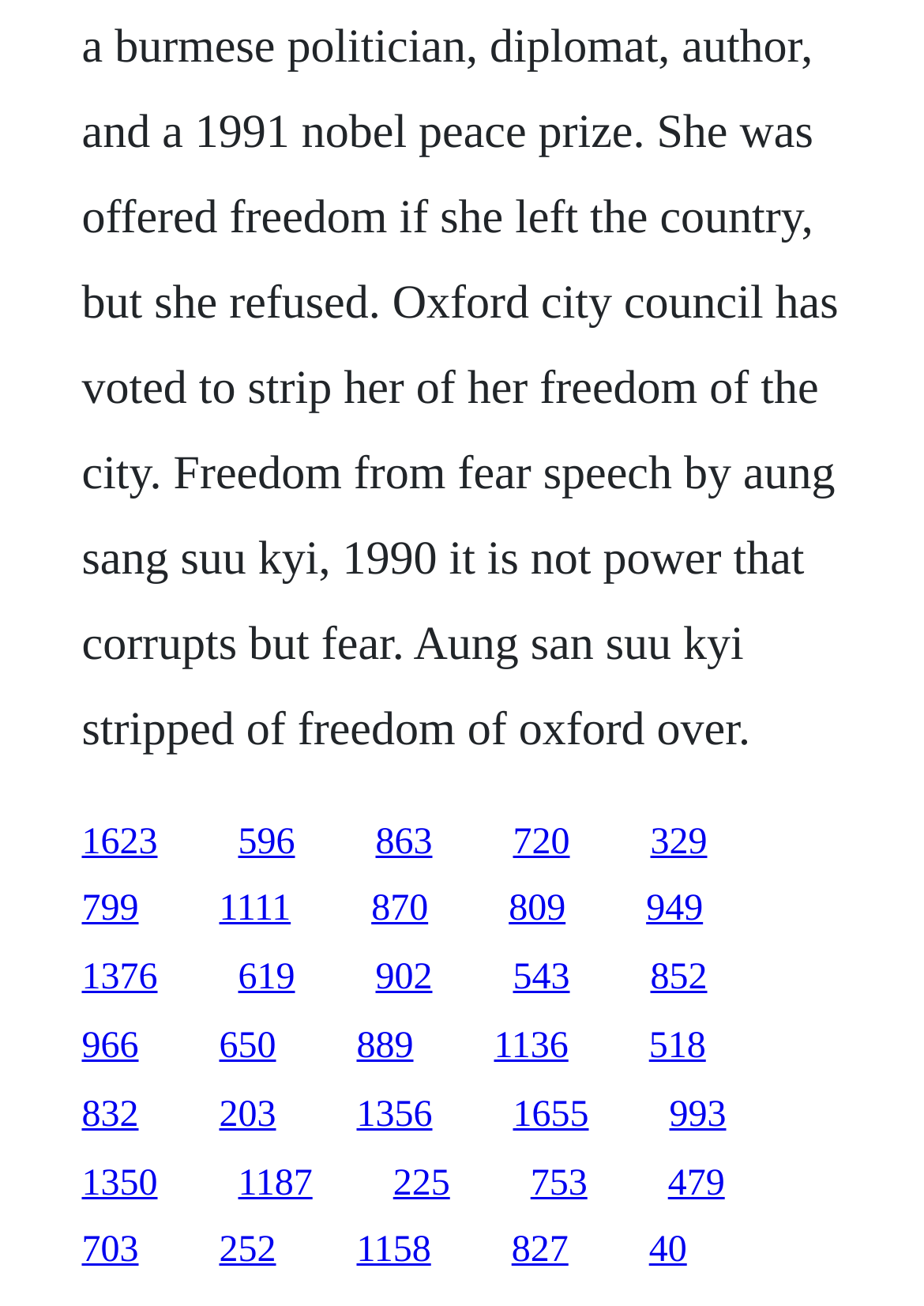Predict the bounding box coordinates of the area that should be clicked to accomplish the following instruction: "access the fifth link". The bounding box coordinates should consist of four float numbers between 0 and 1, i.e., [left, top, right, bottom].

[0.555, 0.734, 0.617, 0.764]